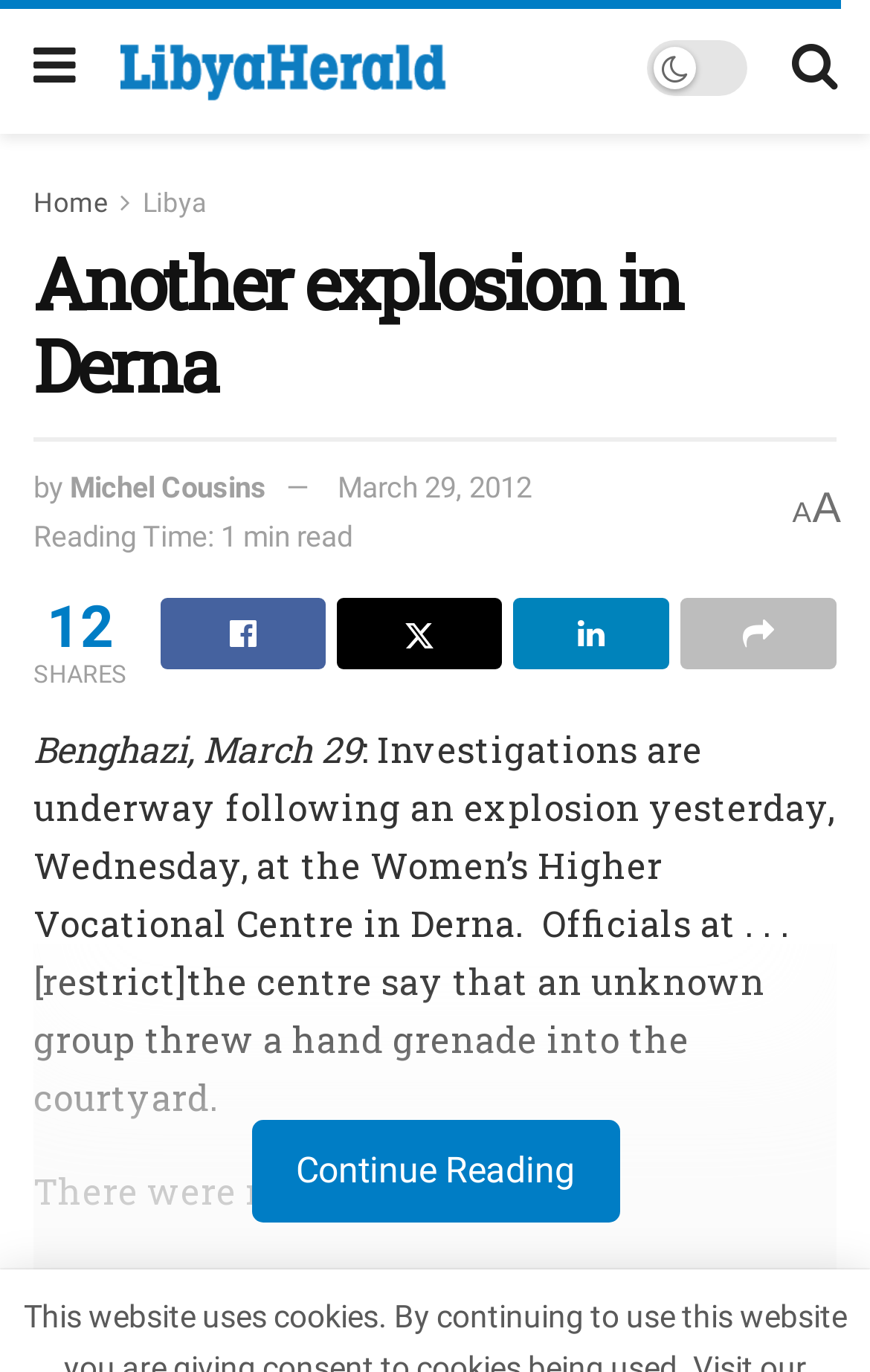What is the location of the explosion?
Refer to the image and give a detailed answer to the query.

The location of the explosion can be determined by reading the text content of the webpage, specifically the sentence 'Investigations are underway following an explosion yesterday, Wednesday, at the Women’s Higher Vocational Centre in Derna.' which mentions Derna as the location.